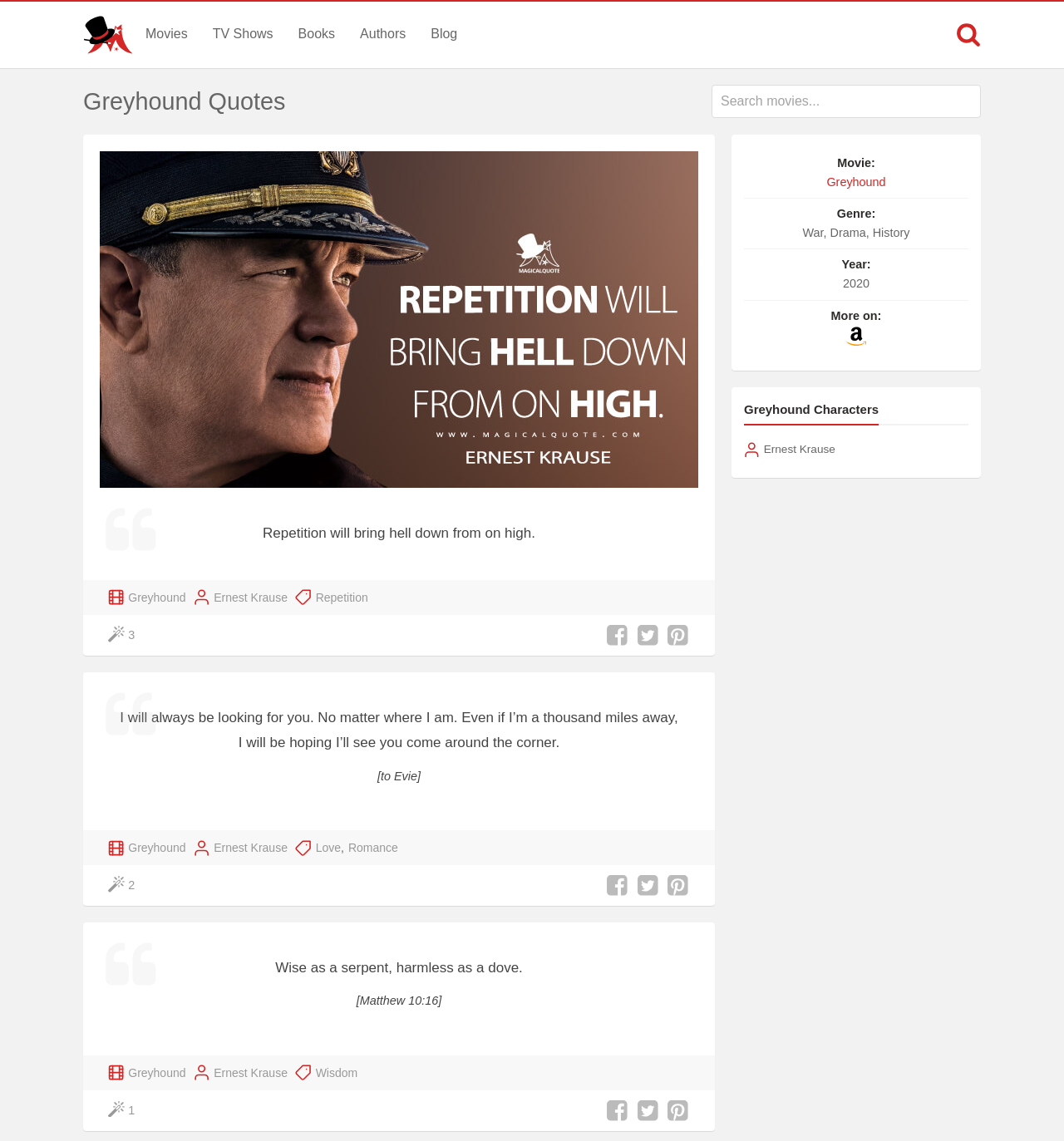Determine the bounding box coordinates of the clickable element to complete this instruction: "Share the quote on Facebook". Provide the coordinates in the format of four float numbers between 0 and 1, [left, top, right, bottom].

[0.569, 0.546, 0.591, 0.567]